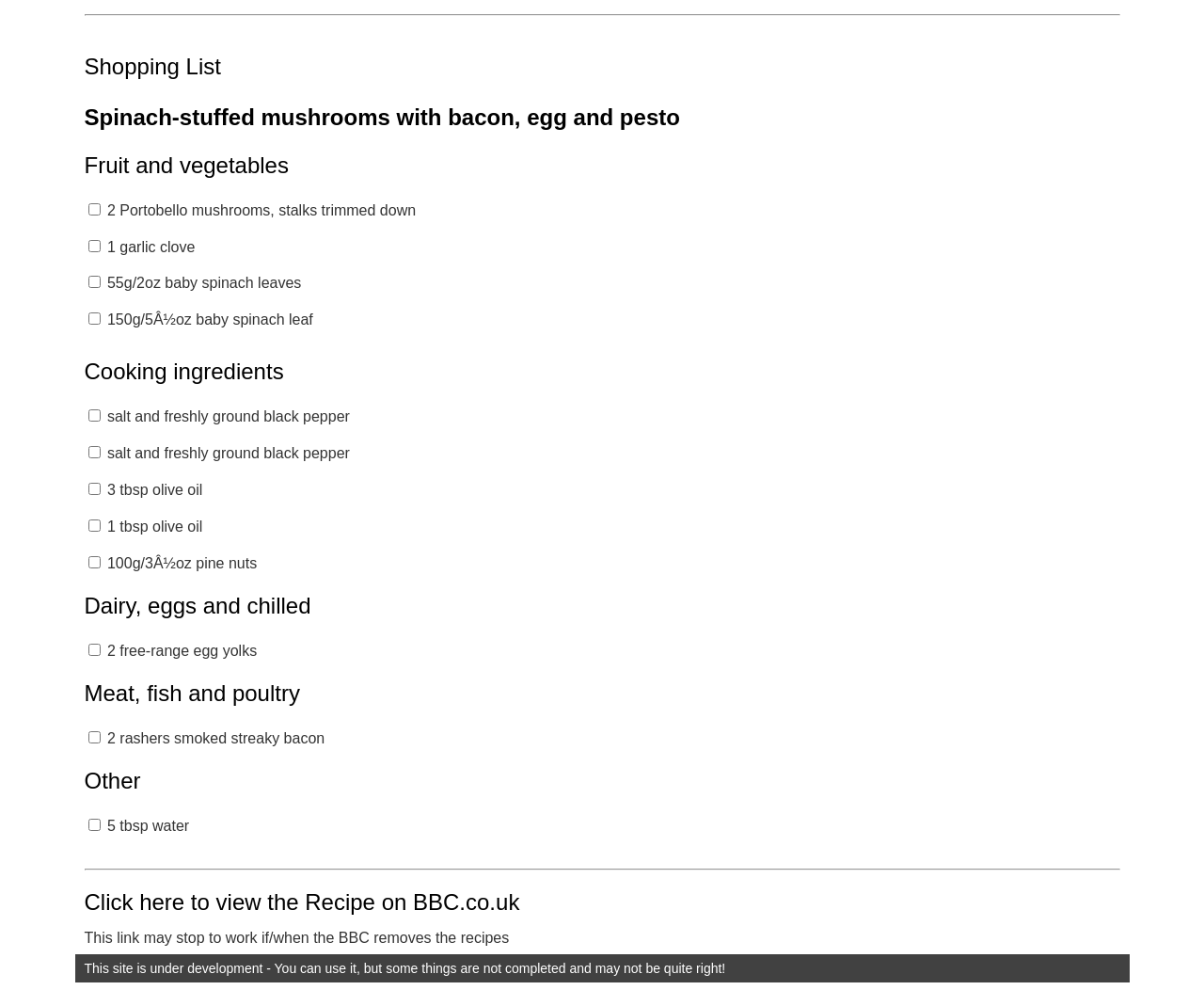Where can the full recipe be viewed?
Offer a detailed and full explanation in response to the question.

The link 'Click here to view the Recipe on BBC.co.uk' suggests that the full recipe can be viewed on the BBC website.